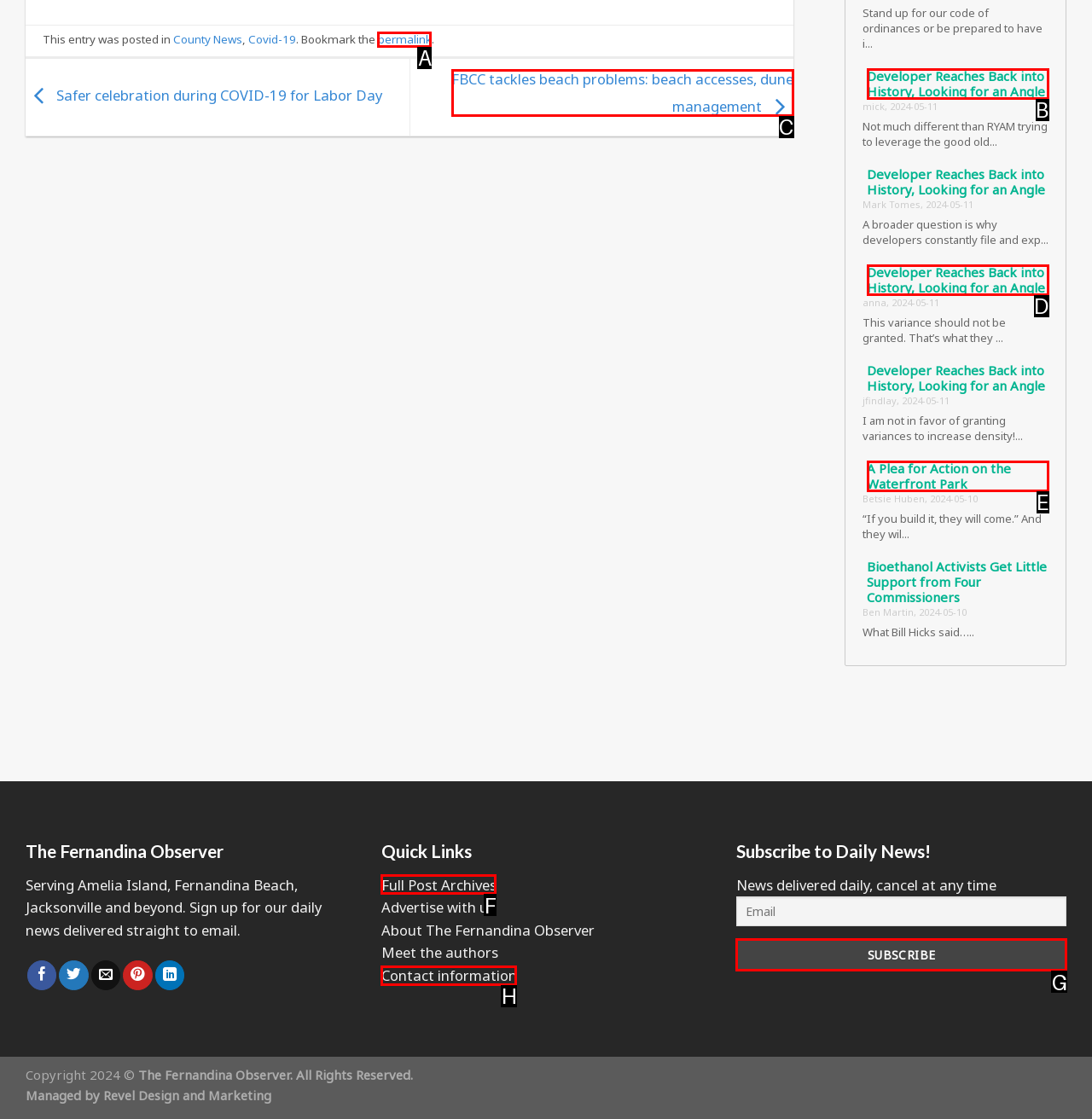Identify the correct HTML element to click to accomplish this task: Subscribe to Daily News!
Respond with the letter corresponding to the correct choice.

G